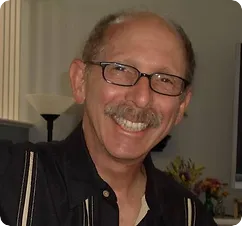Give a one-word or short phrase answer to the question: 
What is Neil's area of specialization?

Scenic design and construction